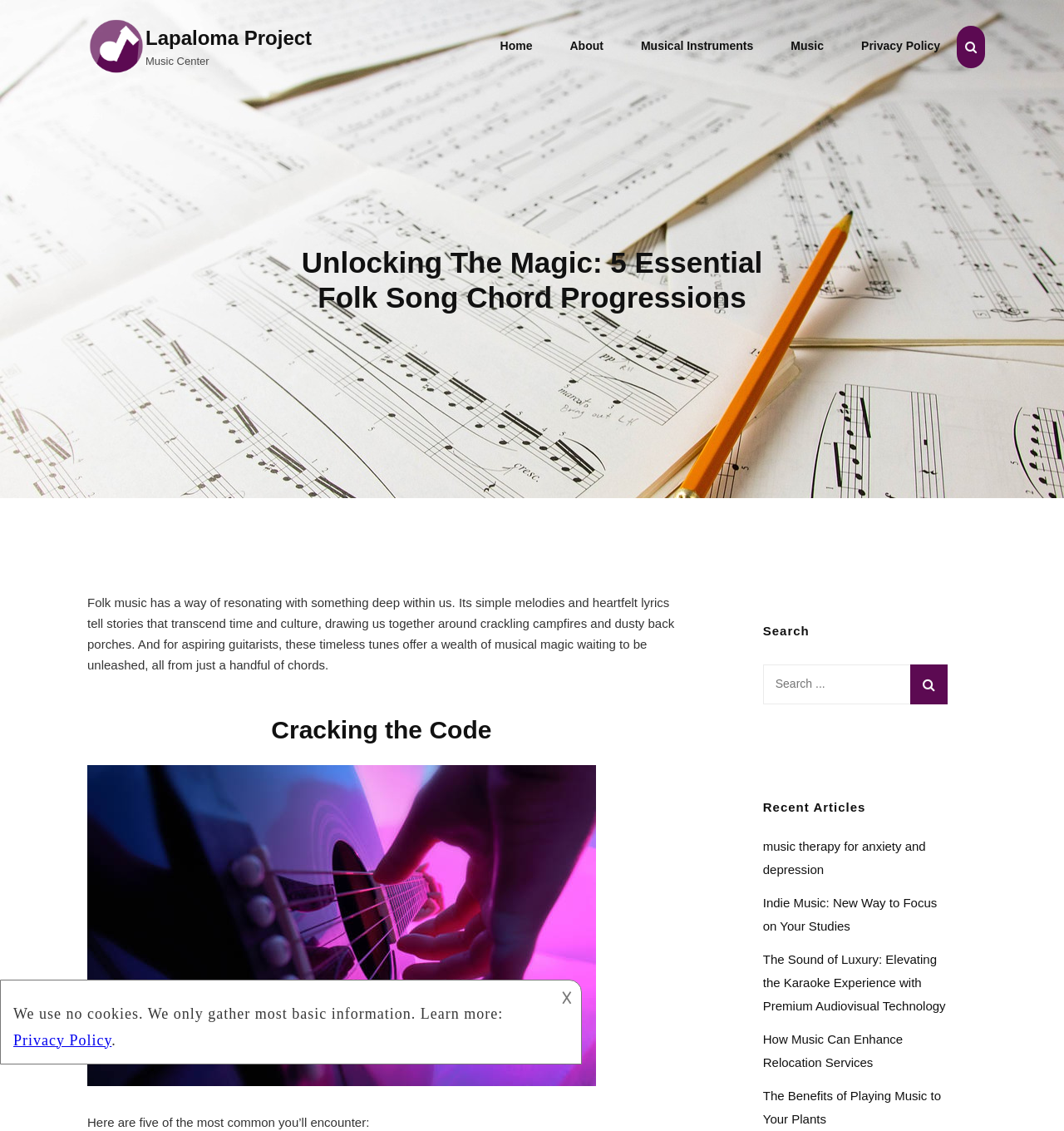Provide the bounding box coordinates of the HTML element described by the text: "RO".

None